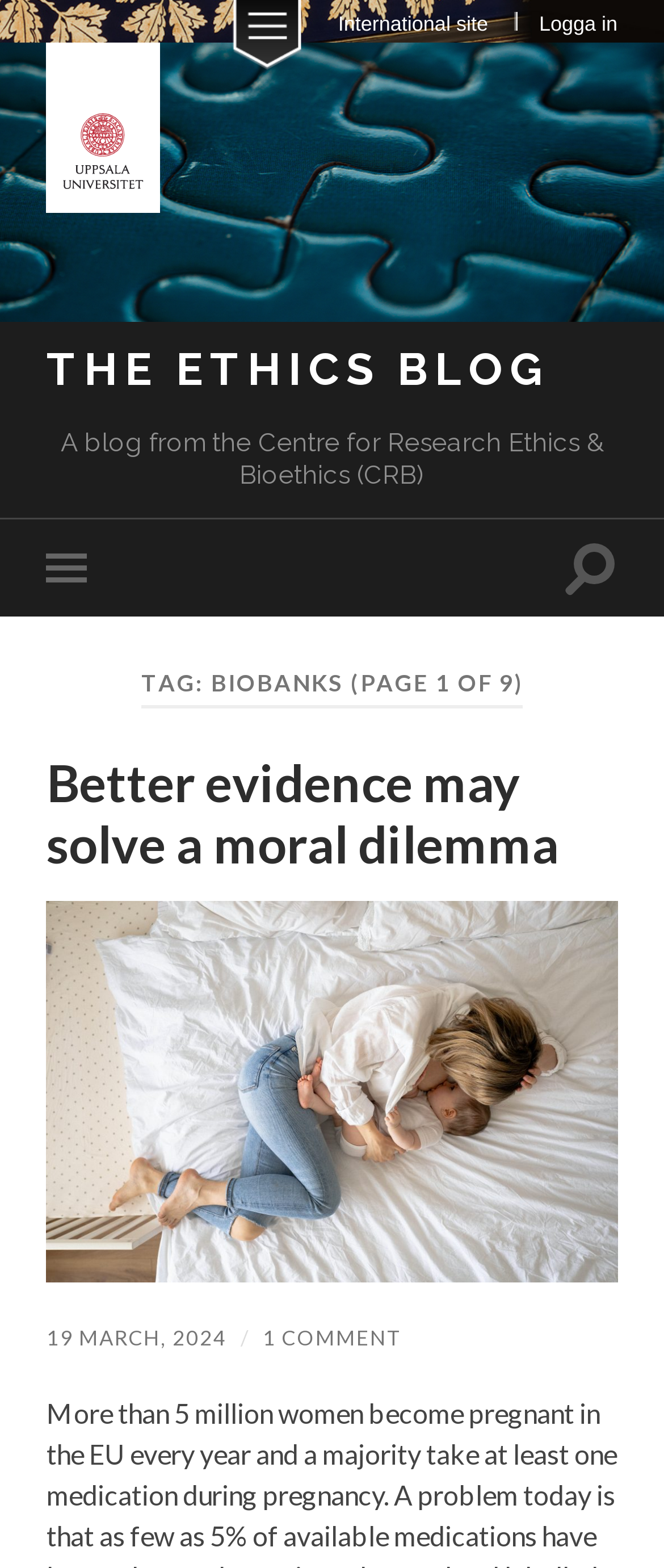Extract the bounding box coordinates for the described element: "19 March, 2024". The coordinates should be represented as four float numbers between 0 and 1: [left, top, right, bottom].

[0.07, 0.845, 0.342, 0.861]